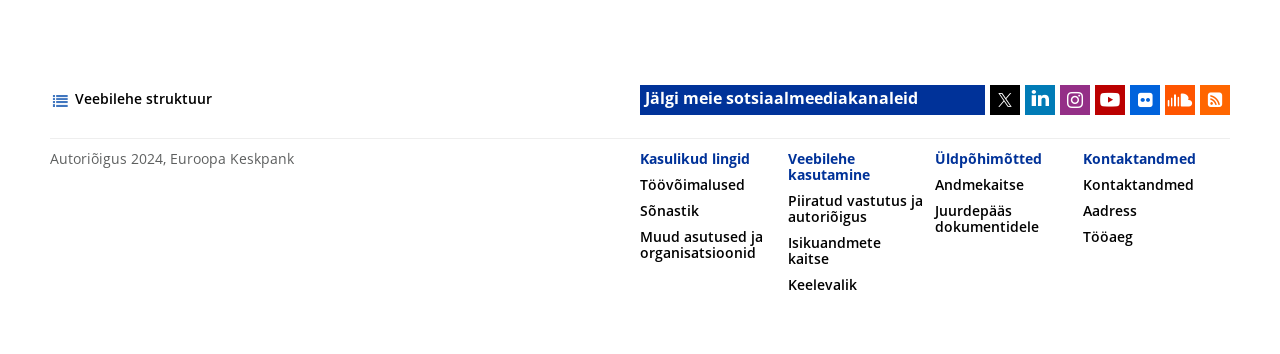Specify the bounding box coordinates of the area to click in order to execute this command: 'View Töövõimalused'. The coordinates should consist of four float numbers ranging from 0 to 1, and should be formatted as [left, top, right, bottom].

[0.5, 0.505, 0.582, 0.544]